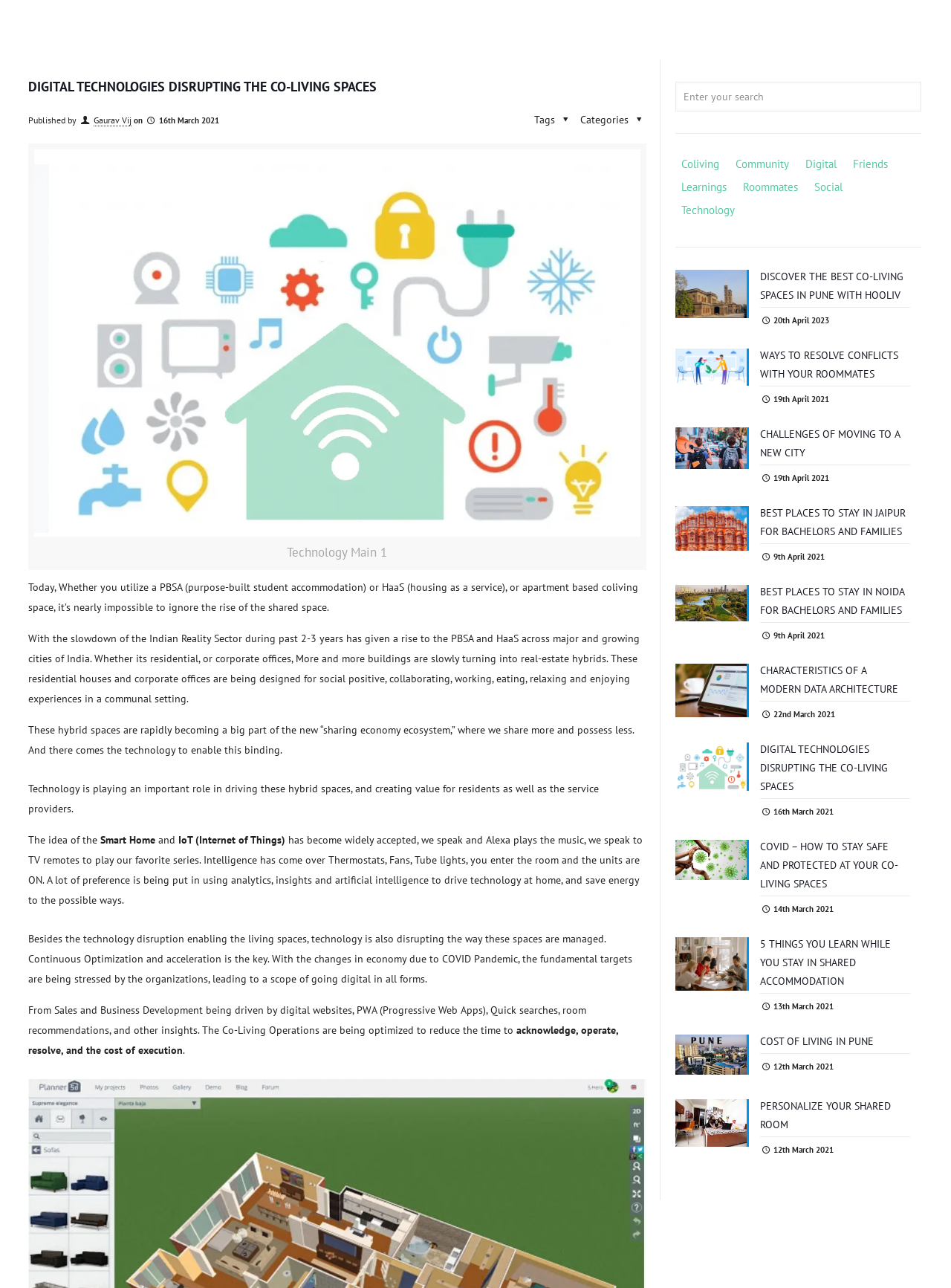Locate the bounding box coordinates of the area where you should click to accomplish the instruction: "Search for something".

None